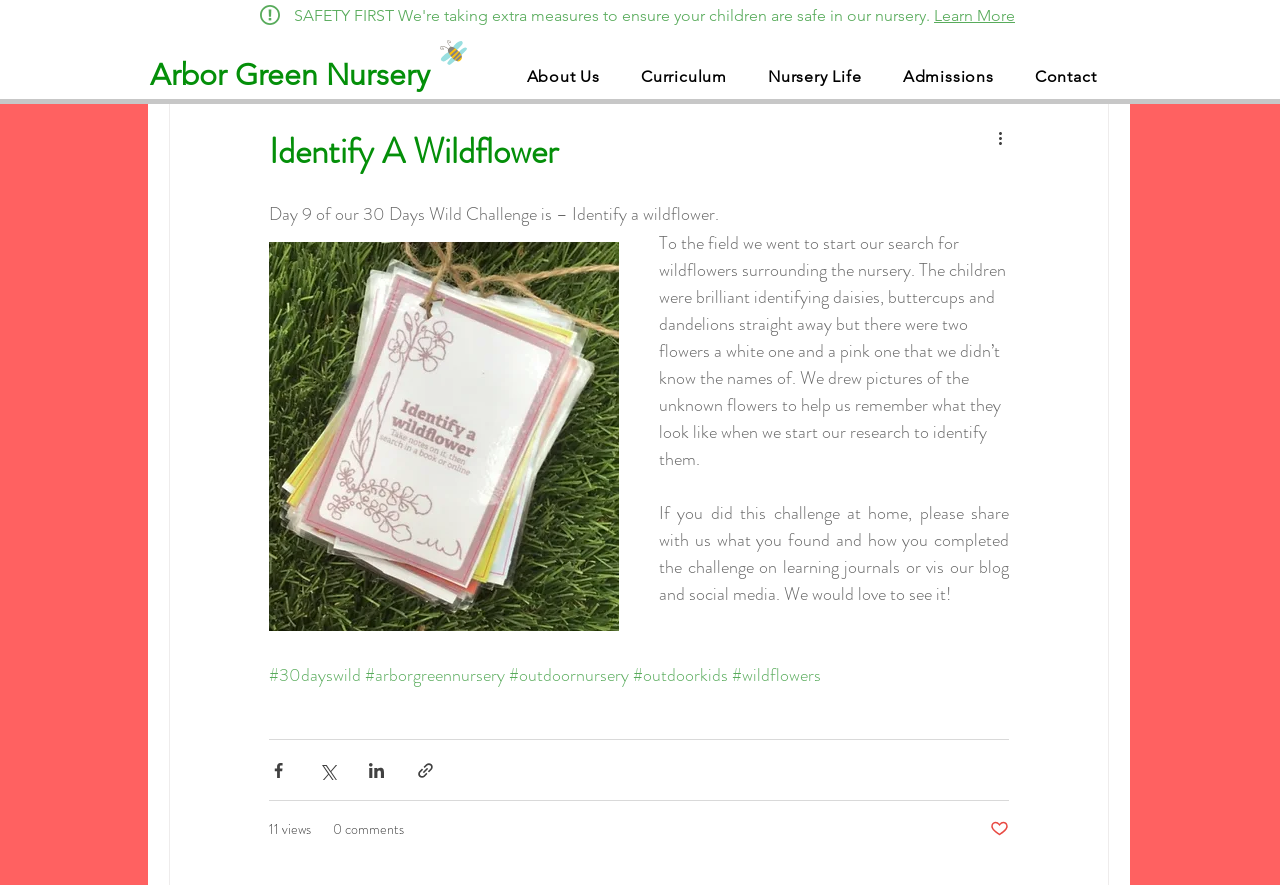Locate the bounding box coordinates of the area to click to fulfill this instruction: "View the home page". The bounding box should be presented as four float numbers between 0 and 1, in the order [left, top, right, bottom].

None